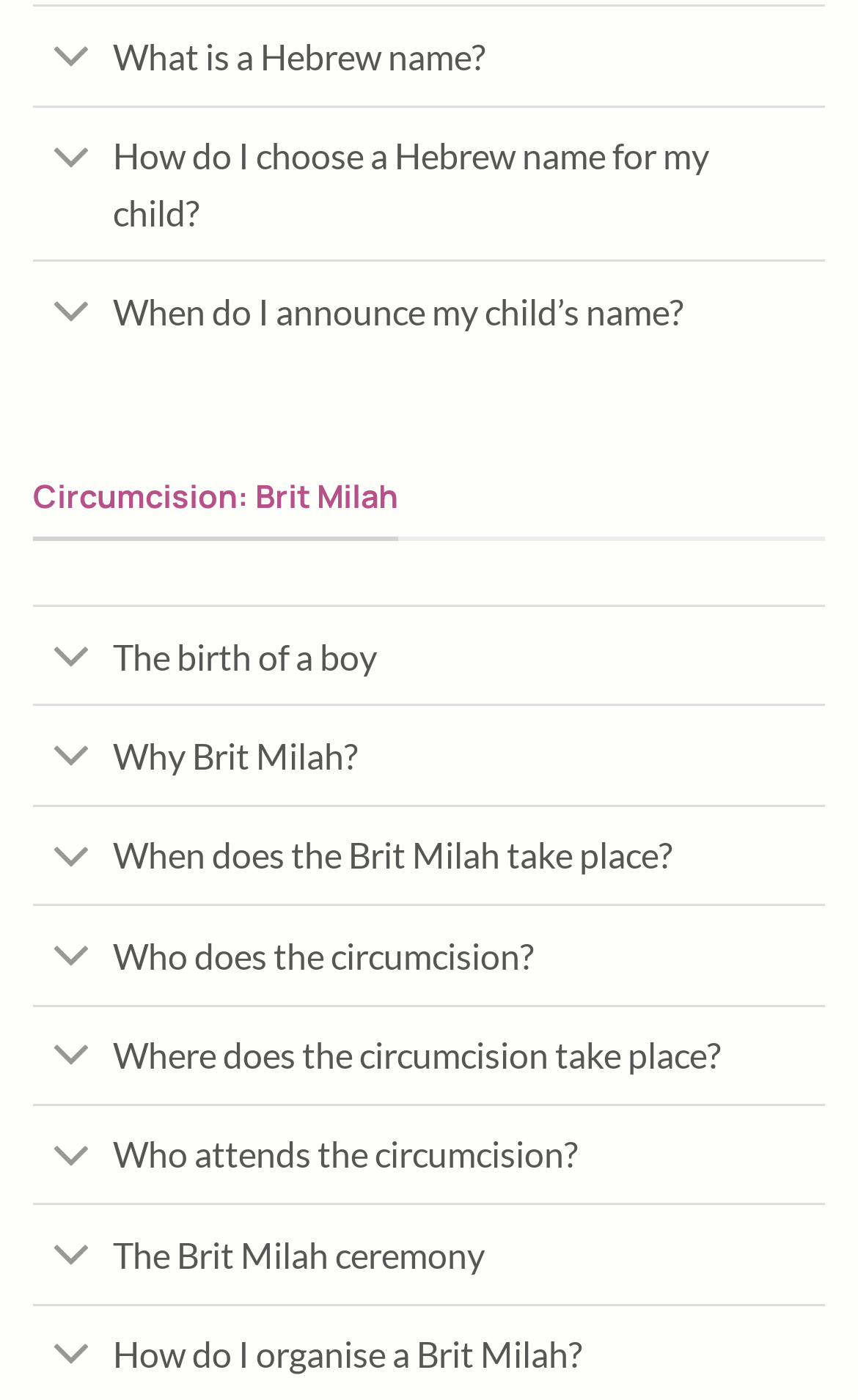Please identify the bounding box coordinates of the region to click in order to complete the given instruction: "Read about Circumcision: Brit Milah". The coordinates should be four float numbers between 0 and 1, i.e., [left, top, right, bottom].

[0.038, 0.336, 0.962, 0.387]